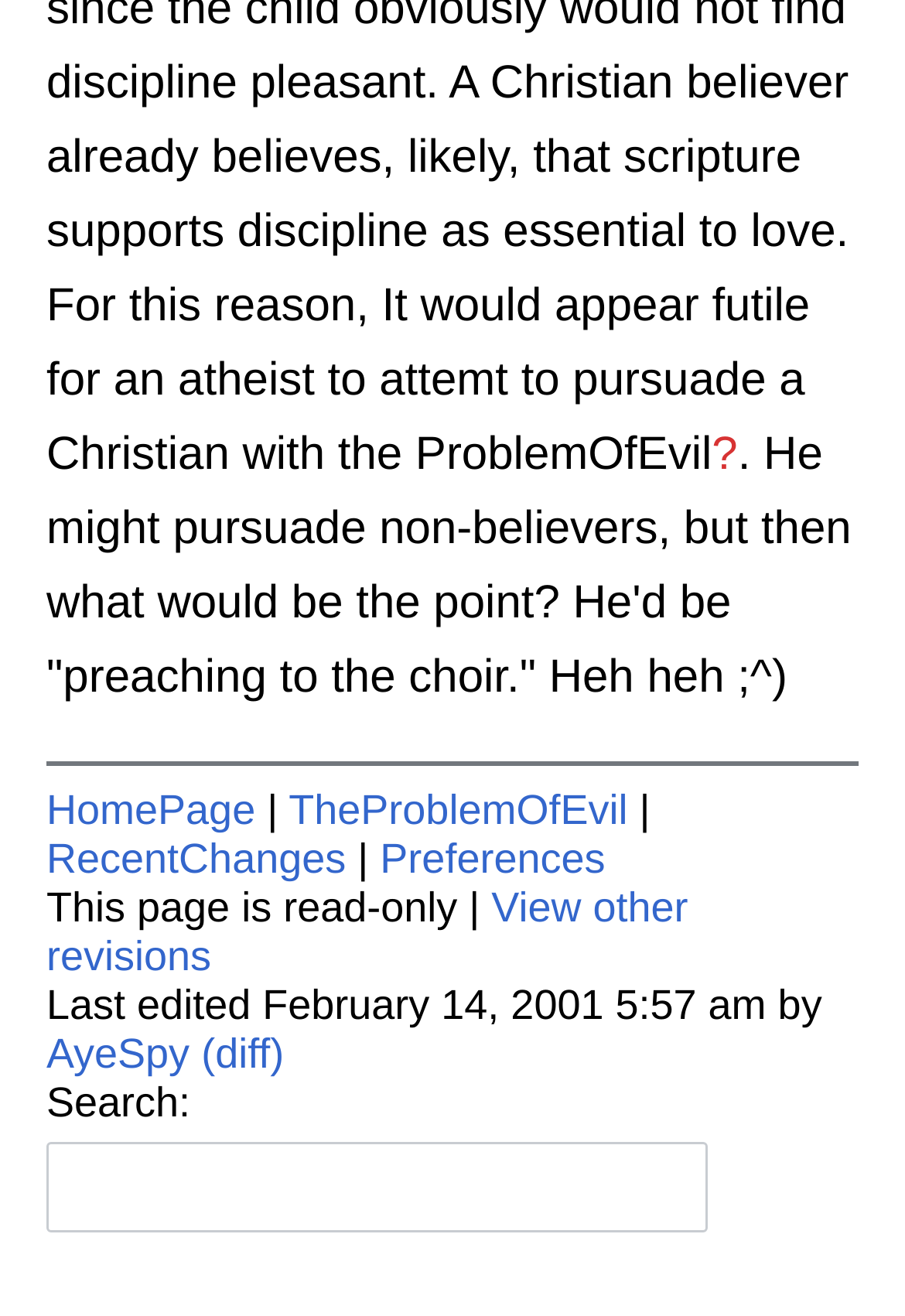Please mark the bounding box coordinates of the area that should be clicked to carry out the instruction: "view other revisions".

[0.051, 0.671, 0.76, 0.744]